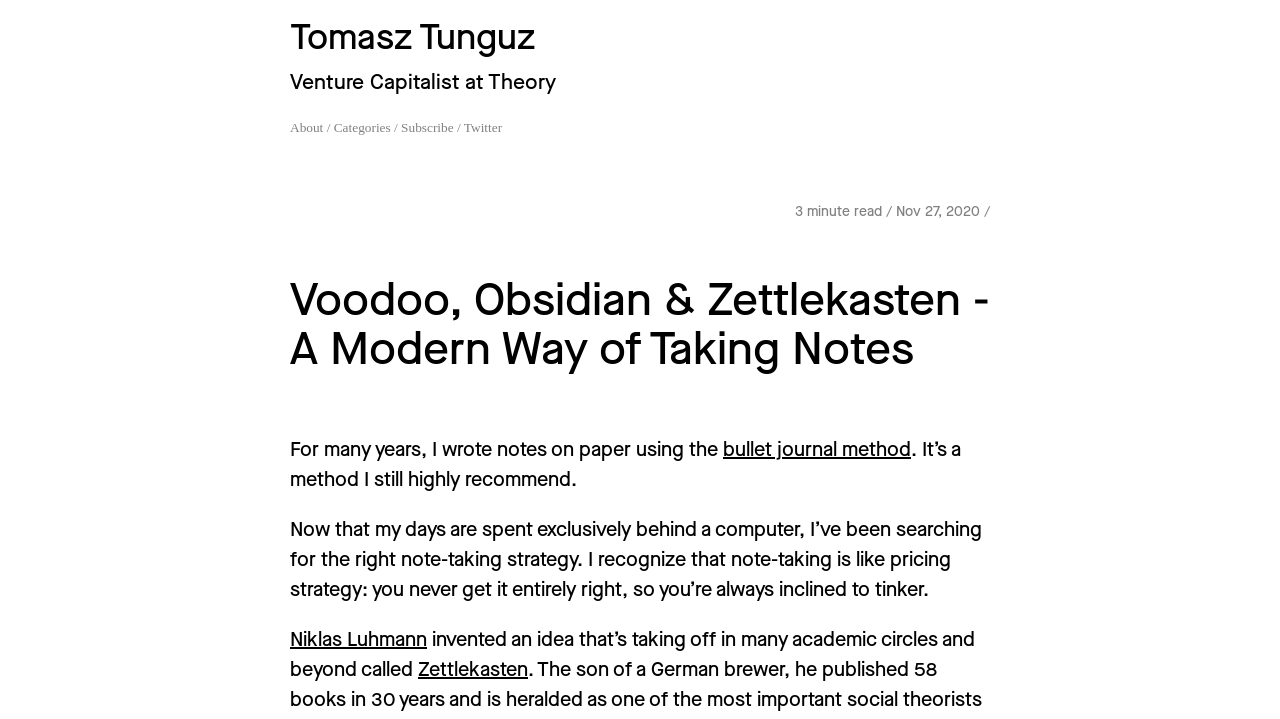What is the method the author used to take notes?
Please provide a detailed and comprehensive answer to the question.

The method the author used to take notes can be determined by reading the first paragraph of the article, where it says 'For many years, I wrote notes on paper using the bullet journal method.' This suggests that the author used the bullet journal method to take notes.